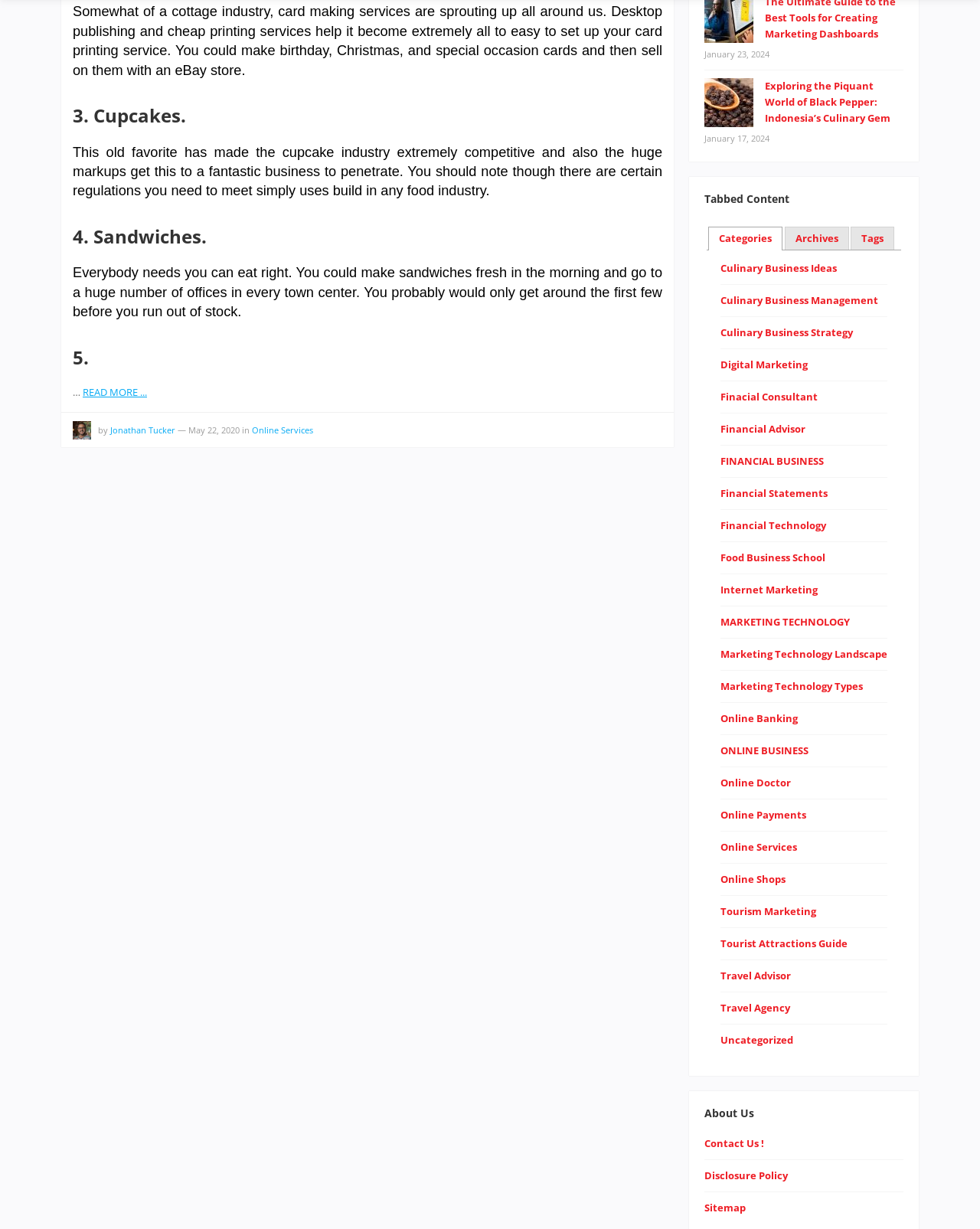What is the author of the article?
Please use the visual content to give a single word or phrase answer.

Jonathan Tucker